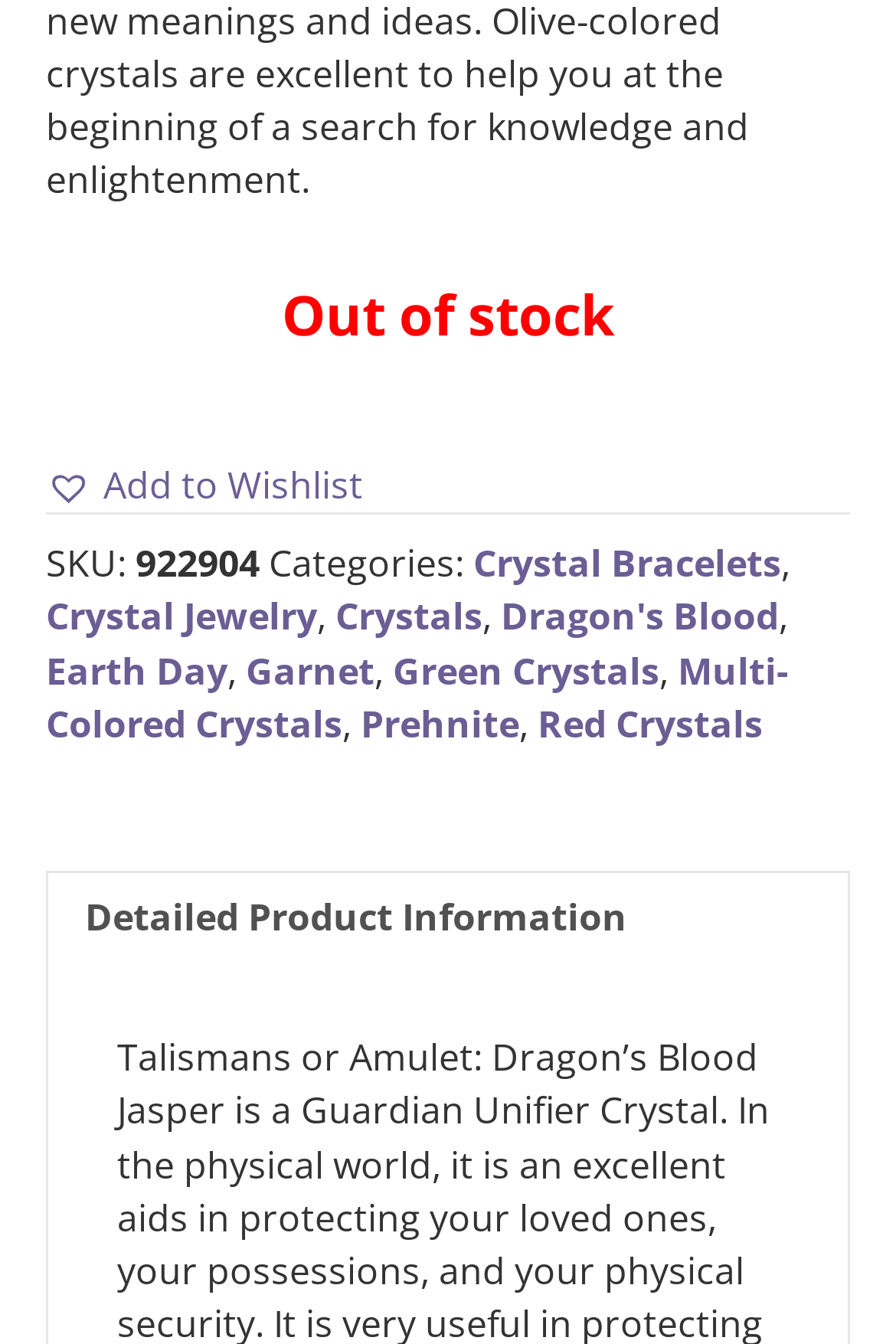What is the current stock status of the product?
Give a one-word or short phrase answer based on the image.

Out of stock